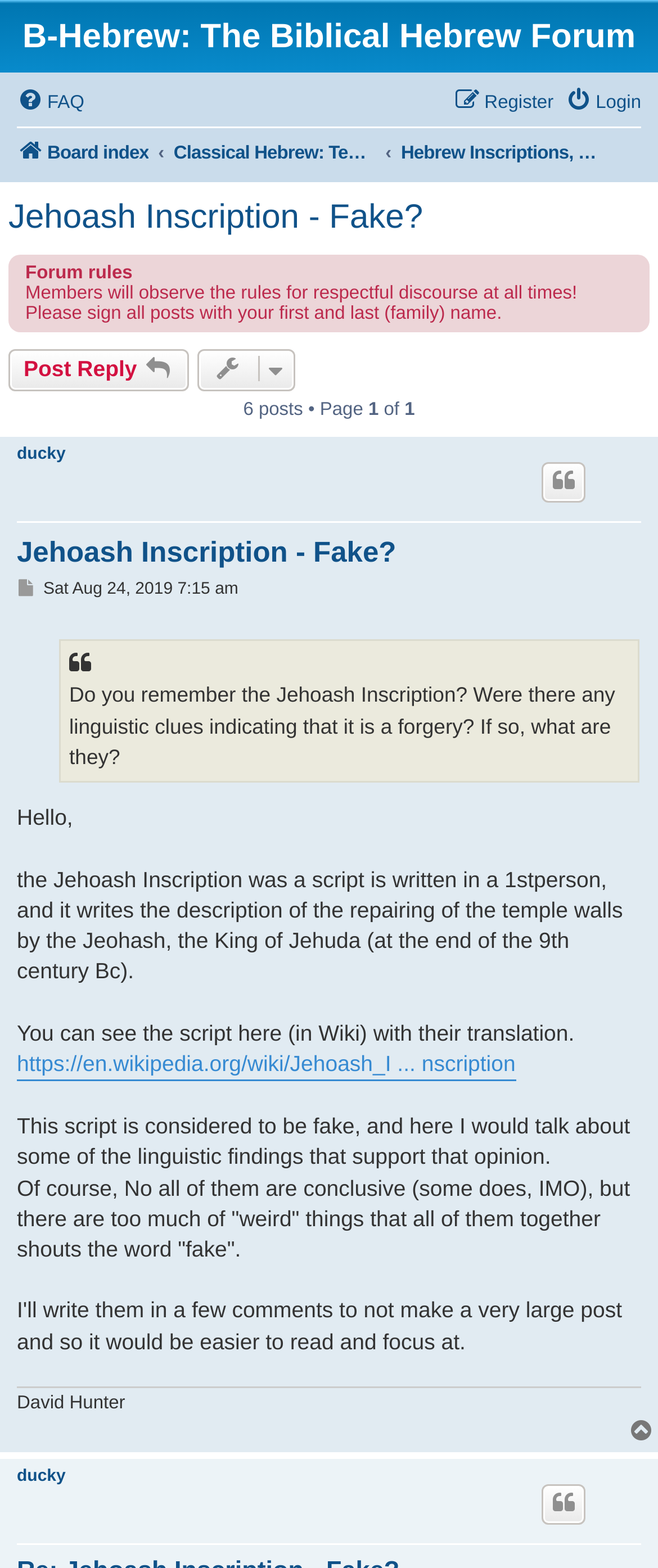Please identify the bounding box coordinates of the clickable element to fulfill the following instruction: "Go to the top of the page". The coordinates should be four float numbers between 0 and 1, i.e., [left, top, right, bottom].

[0.954, 0.904, 1.0, 0.921]